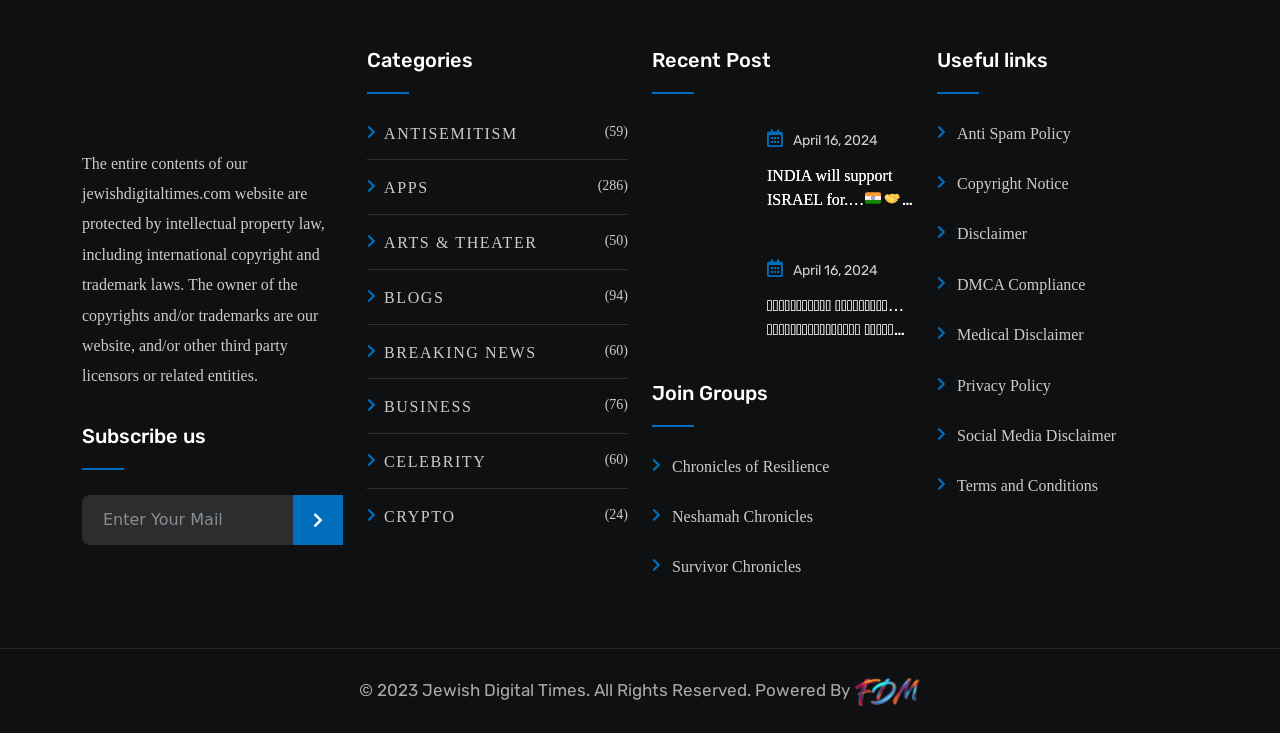Determine the bounding box for the HTML element described here: "title="Visit the main page"". The coordinates should be given as [left, top, right, bottom] with each number being a float between 0 and 1.

None